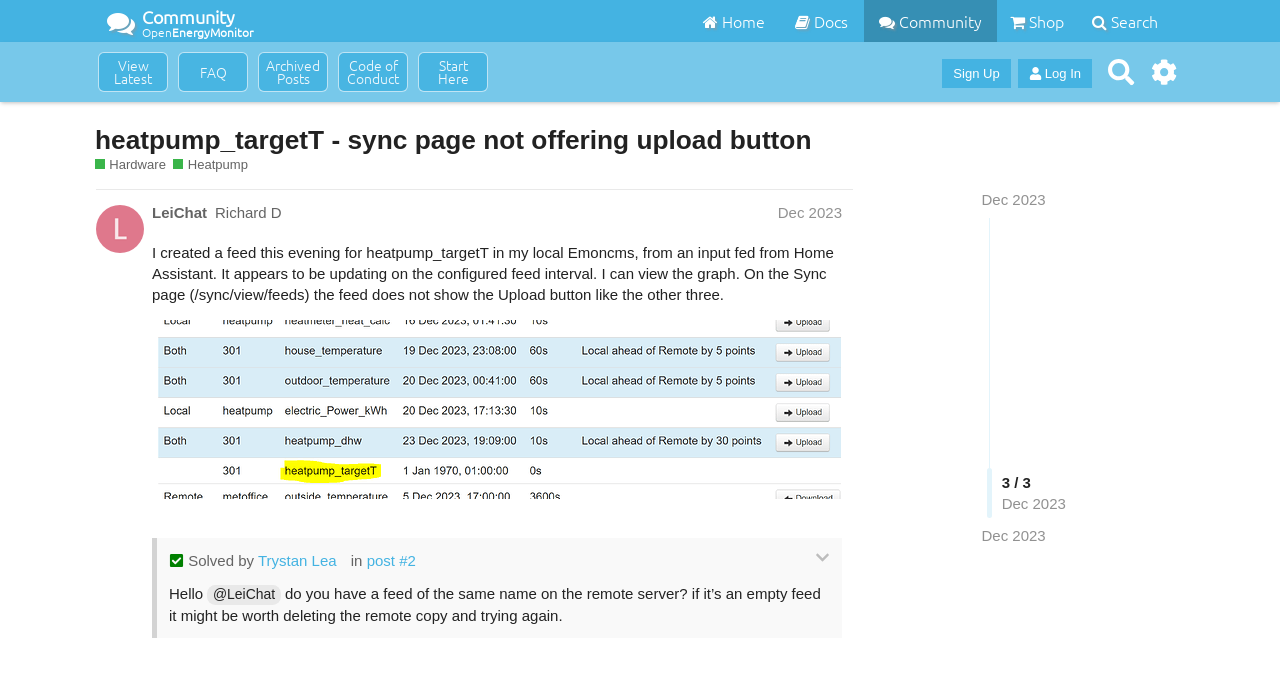Describe every aspect of the webpage in a detailed manner.

This webpage appears to be a forum discussion page on the OpenEnergyMonitor Community website. At the top, there is a navigation menu with links to the homepage, system documentation, community forum, online store, and search function. Below the navigation menu, there is a header section with links to view latest posts, FAQ, archived posts, code of conduct, and start here. There are also buttons to sign up, log in, and search.

The main content of the page is a discussion thread titled "heatpump_targetT - sync page not offering upload button" under the "Hardware" and "Heatpump" categories. The thread has a heading with a link to the thread title and a description of the discussion topic. Below the heading, there is a link to the "Hardware" category with a description of the category.

The discussion thread has several posts, including the original post and a few replies. The original post is from a user named LeiChat and describes an issue with creating a feed in Emoncms from an input fed from Home Assistant. The post includes an image attachment. There is a reply from a user named Richard D, and another reply from a user named Trystan Lea, who marked the thread as solved.

The posts have various elements, including links to user profiles, timestamps, and quote blocks. There is also a button to expand or collapse the quote block. At the bottom of the page, there is a pagination indicator showing 3 out of 3 pages.